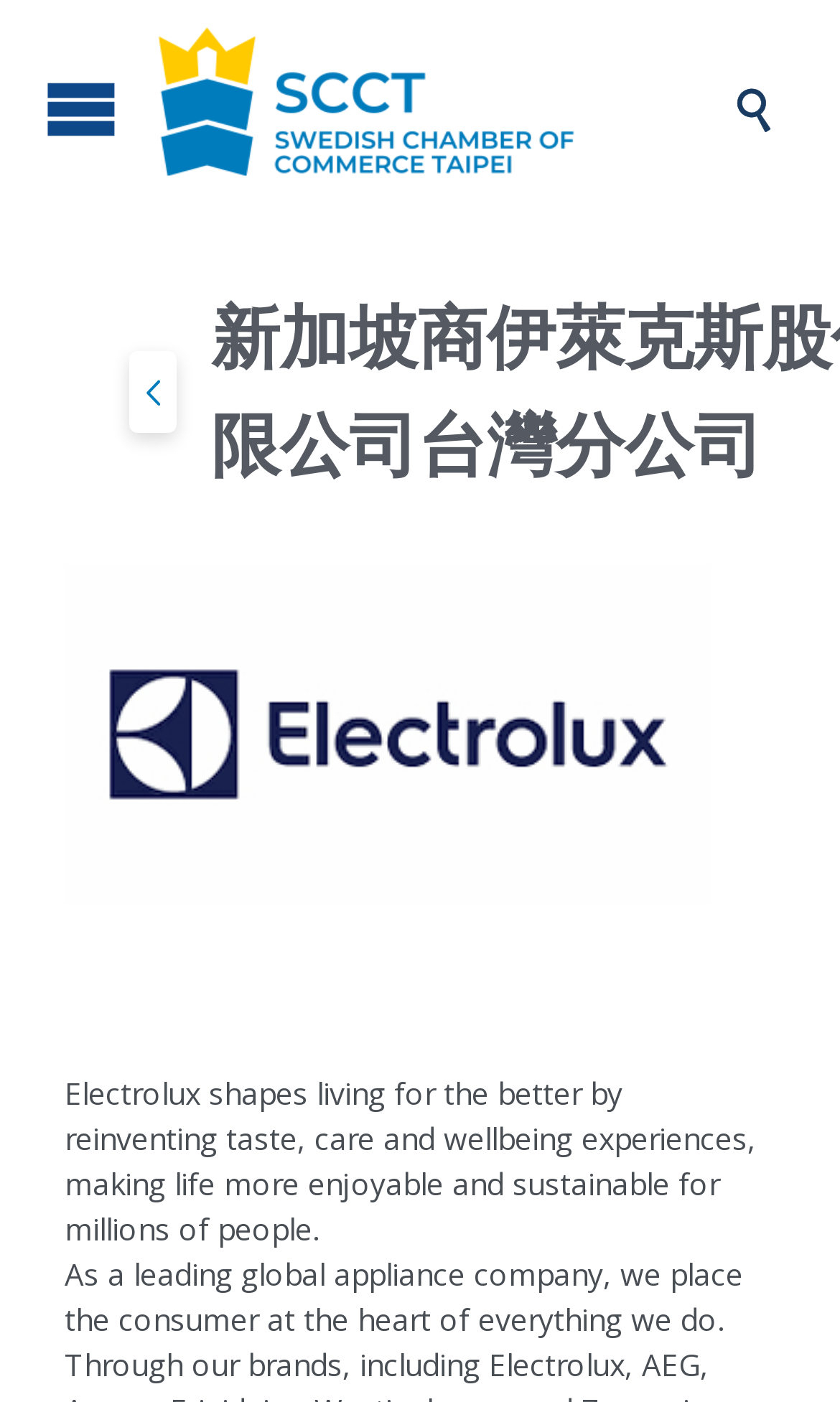What is the logo above the text?
From the screenshot, supply a one-word or short-phrase answer.

Electrolux